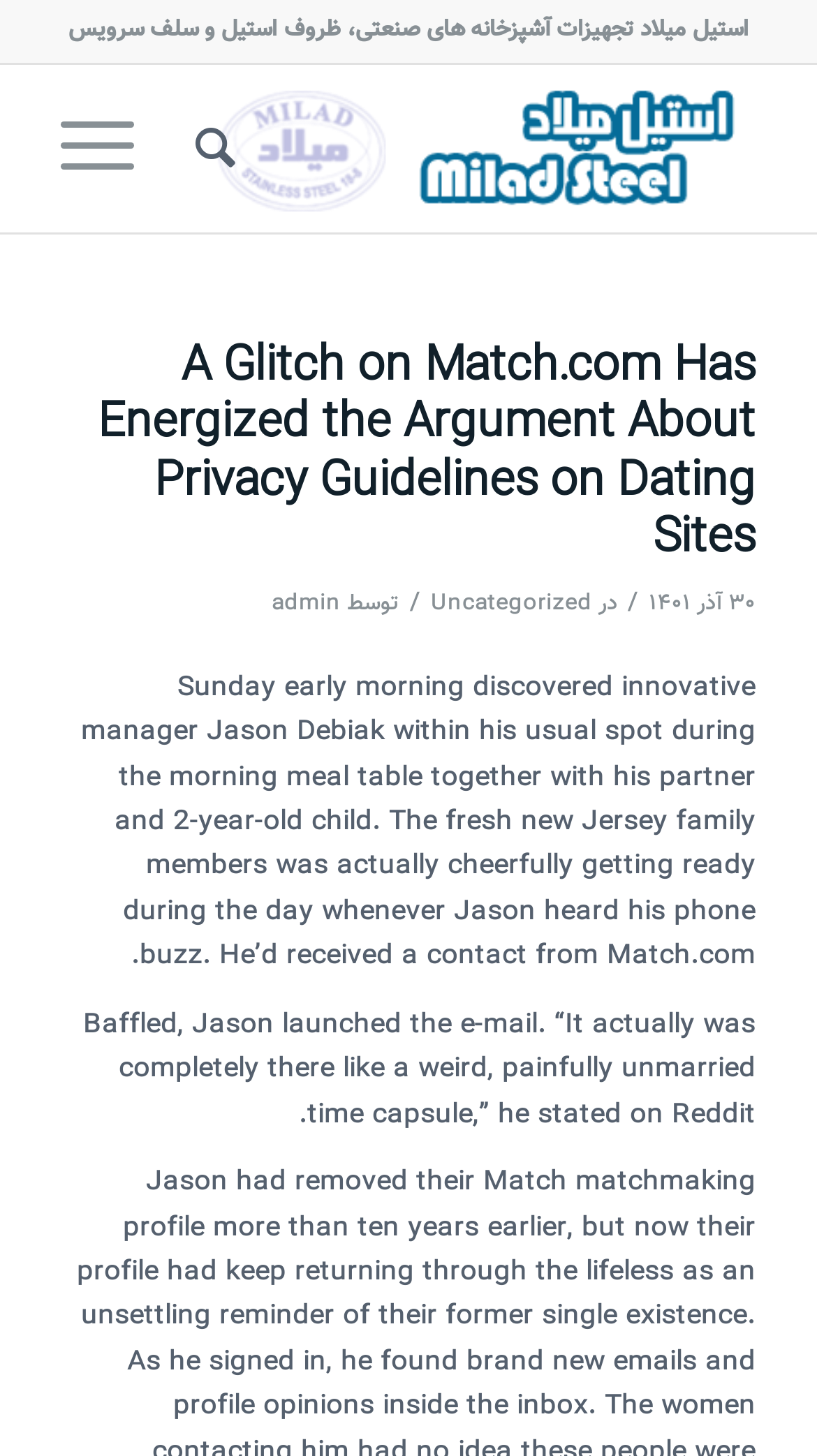Answer the question with a brief word or phrase:
What is the category of the article?

Uncategorized